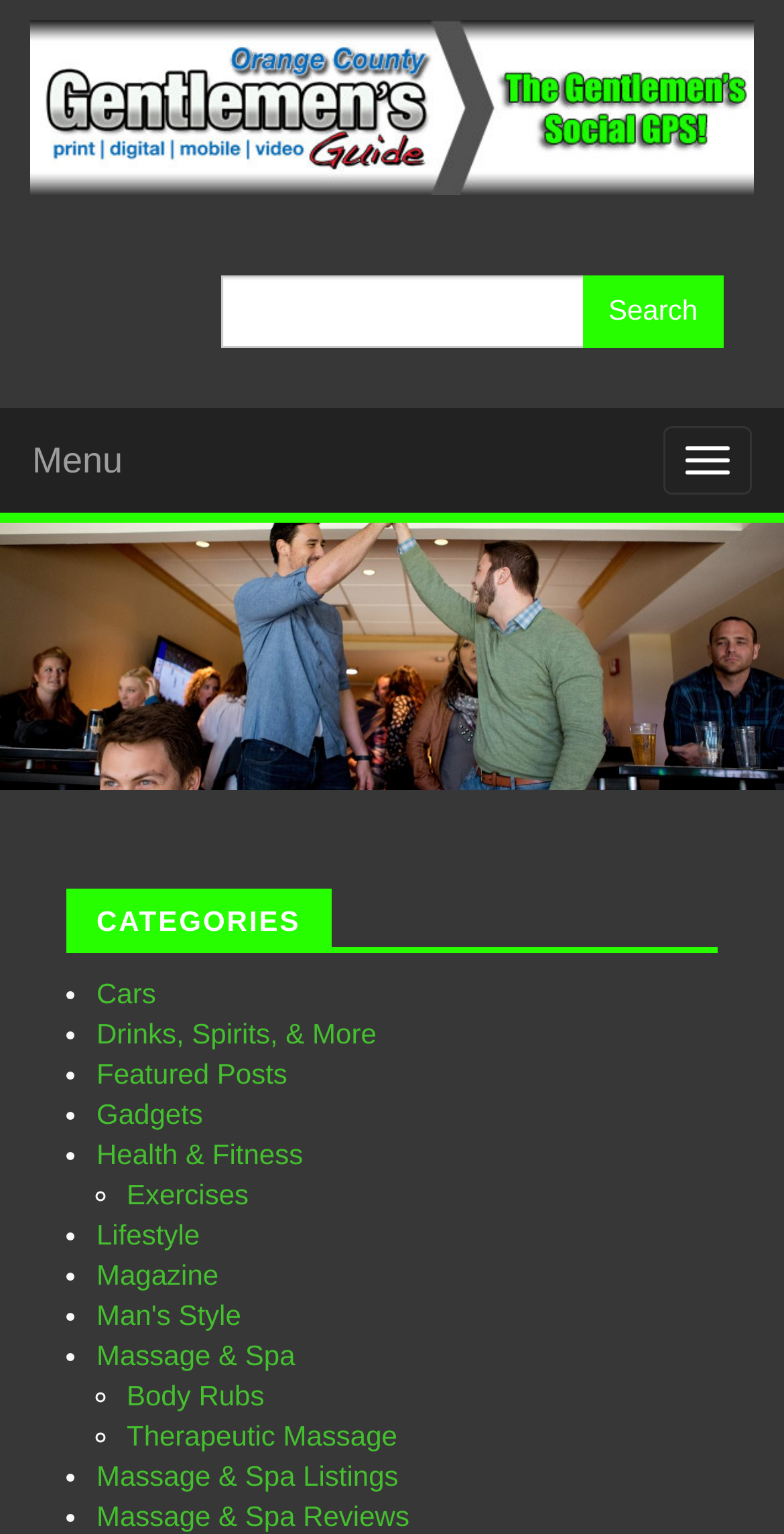Can you find the bounding box coordinates for the element that needs to be clicked to execute this instruction: "Toggle navigation"? The coordinates should be given as four float numbers between 0 and 1, i.e., [left, top, right, bottom].

[0.846, 0.278, 0.959, 0.322]